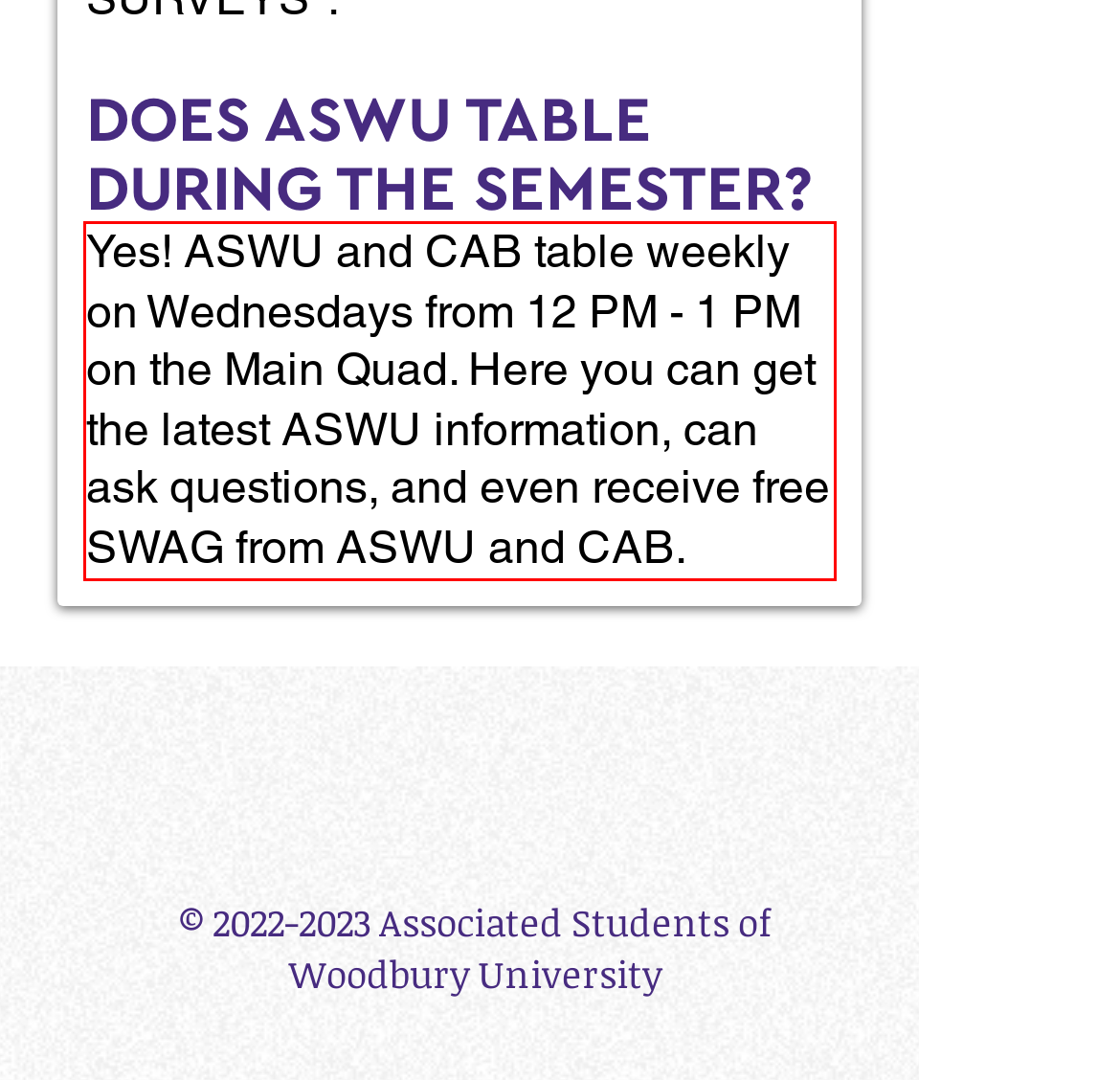Please identify and extract the text content from the UI element encased in a red bounding box on the provided webpage screenshot.

Yes! ASWU and CAB table weekly on Wednesdays from 12 PM - 1 PM on the Main Quad. Here you can get the latest ASWU information, can ask questions, and even receive free SWAG from ASWU and CAB.